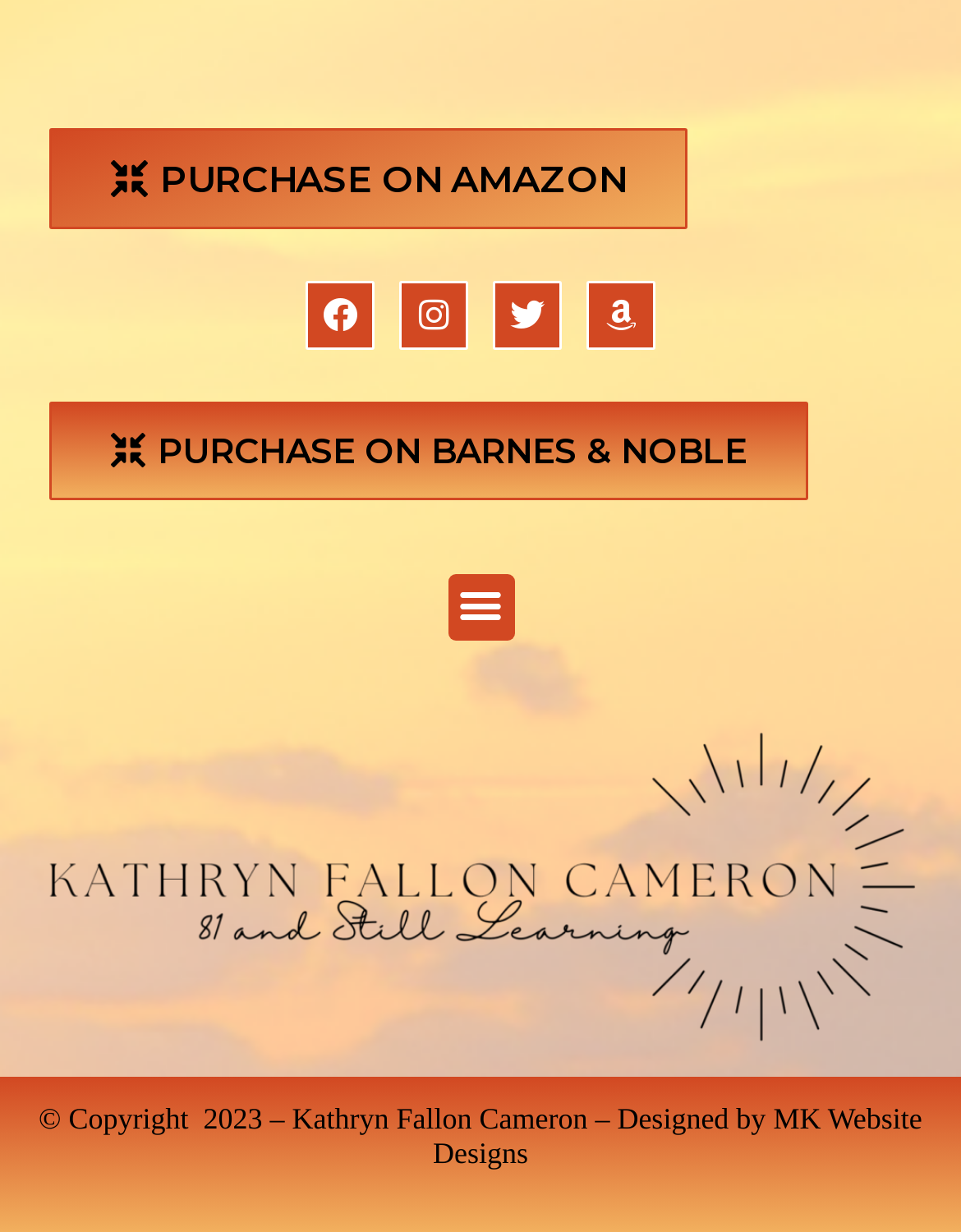Identify the bounding box coordinates of the section that should be clicked to achieve the task described: "Search for a book".

None